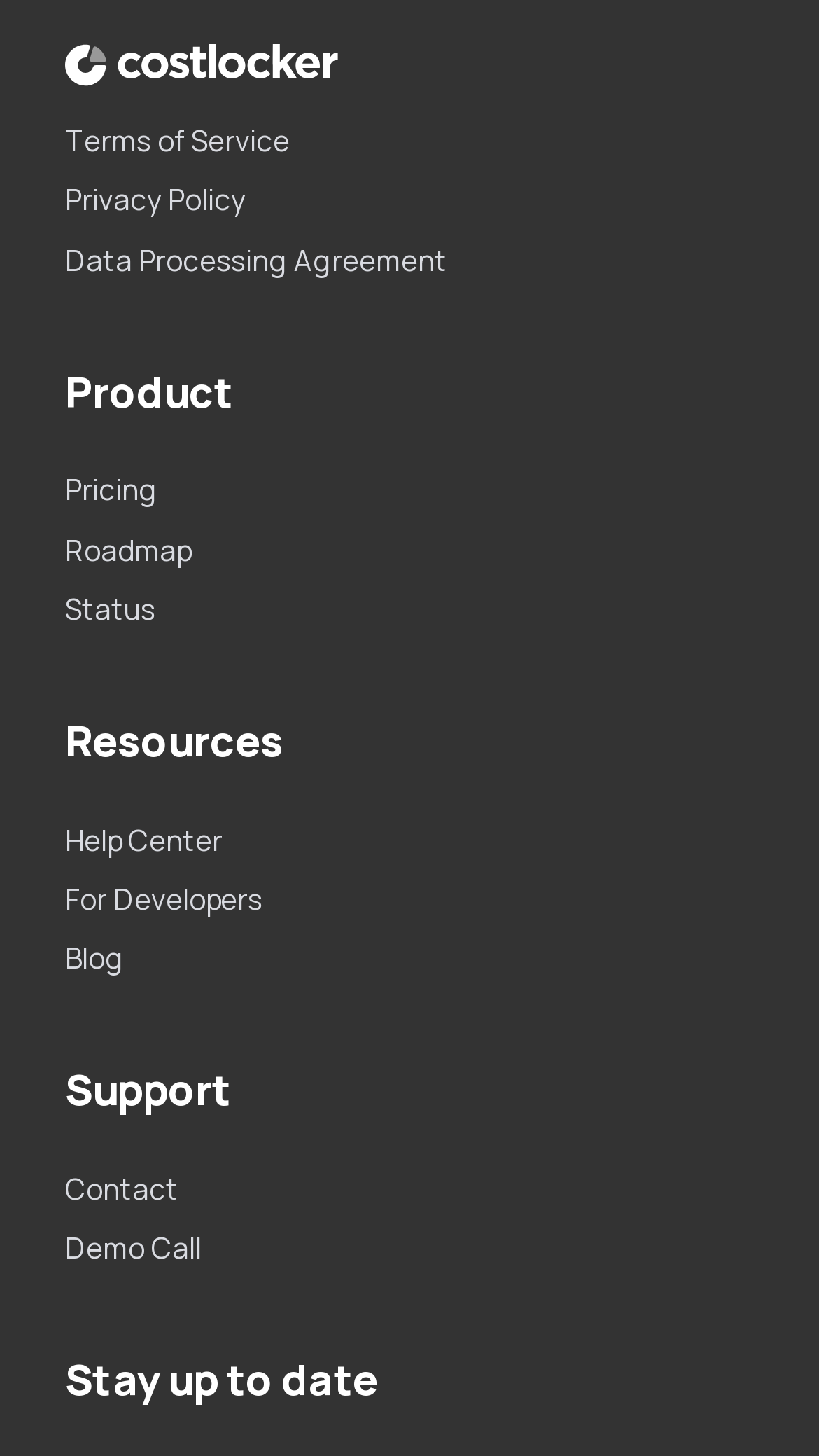Identify the bounding box coordinates of the region I need to click to complete this instruction: "Read the blog".

[0.079, 0.644, 0.921, 0.673]